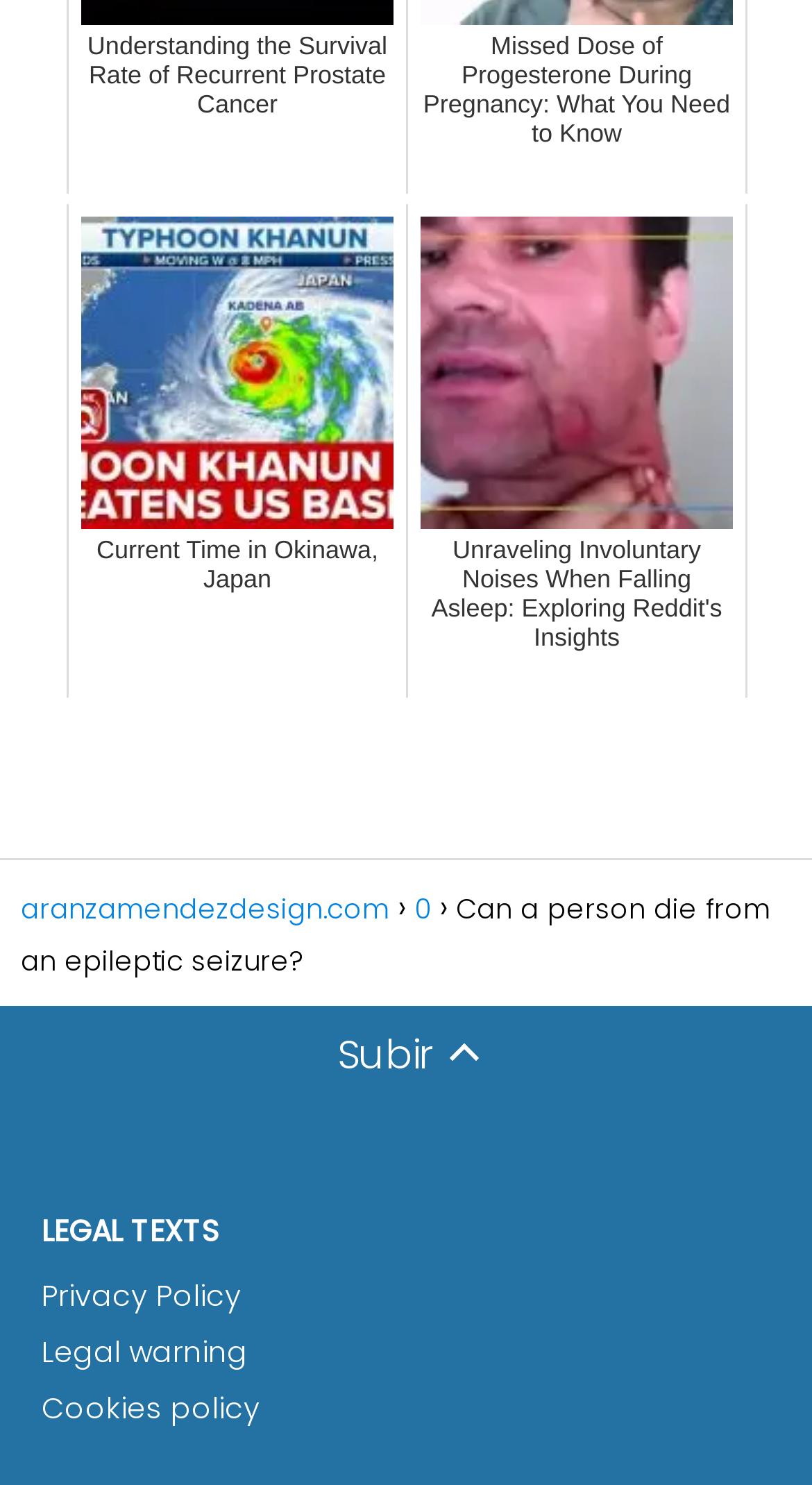Please determine the bounding box coordinates, formatted as (top-left x, top-left y, bottom-right x, bottom-right y), with all values as floating point numbers between 0 and 1. Identify the bounding box of the region described as: Cookies policy

[0.051, 0.934, 0.321, 0.962]